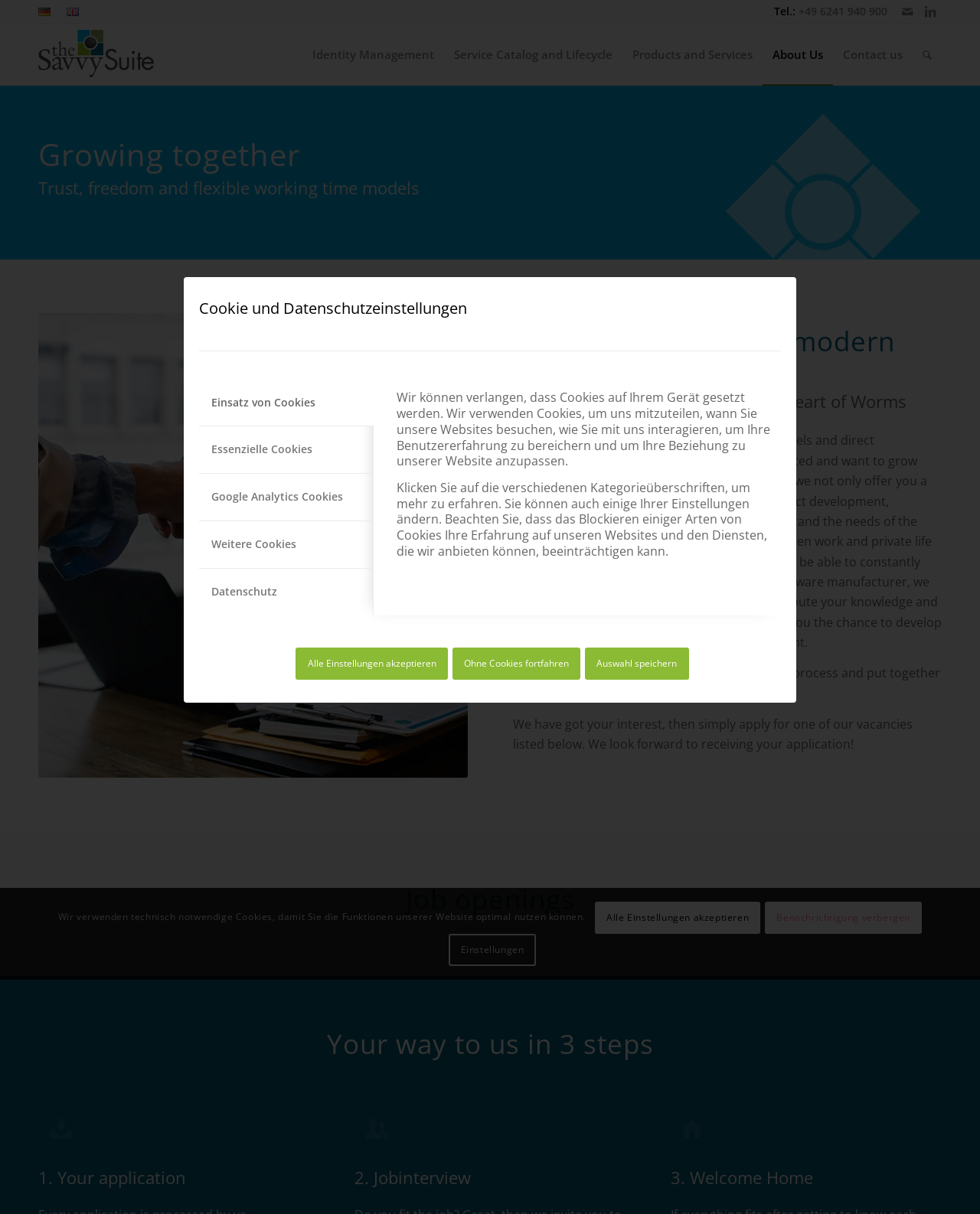What is the company name?
Please provide a comprehensive answer based on the details in the screenshot.

The company name can be found in the top-left corner of the webpage, where it is written as 'The SavvySuite' with an accompanying image.